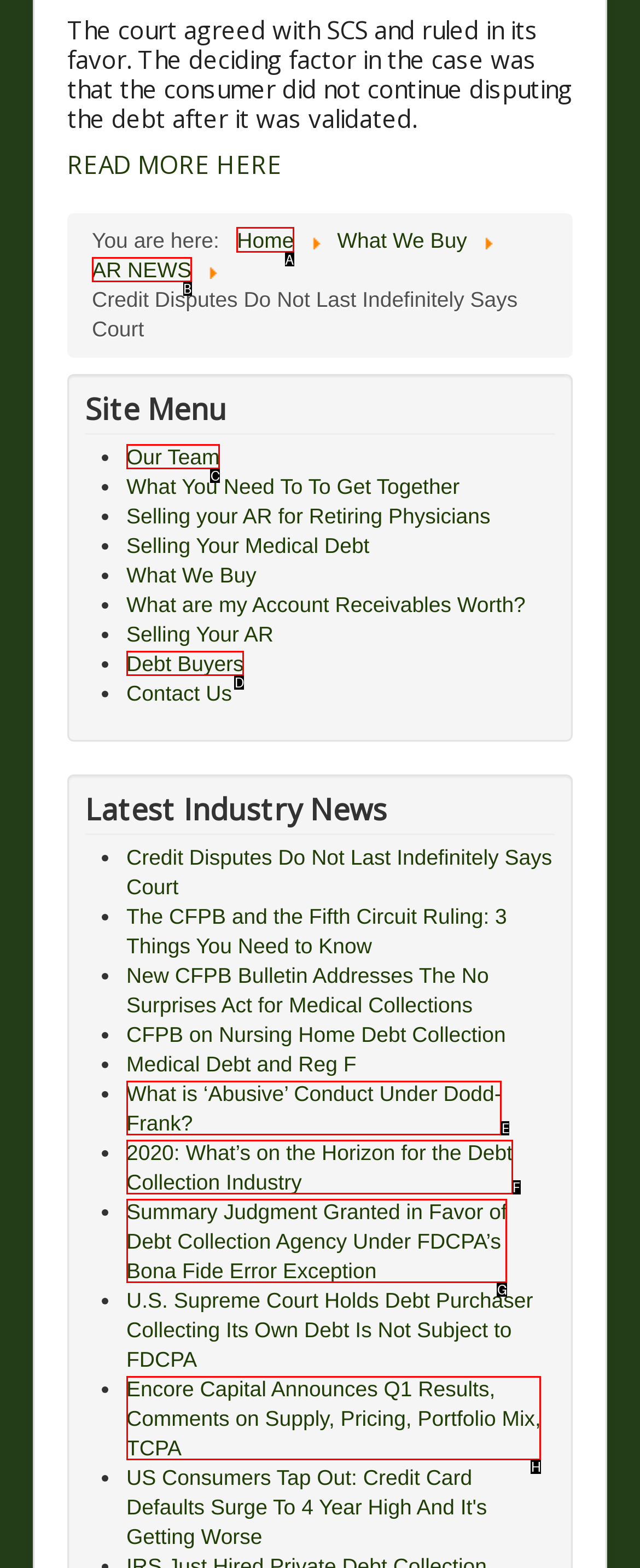Point out the UI element to be clicked for this instruction: Go to the home page. Provide the answer as the letter of the chosen element.

A